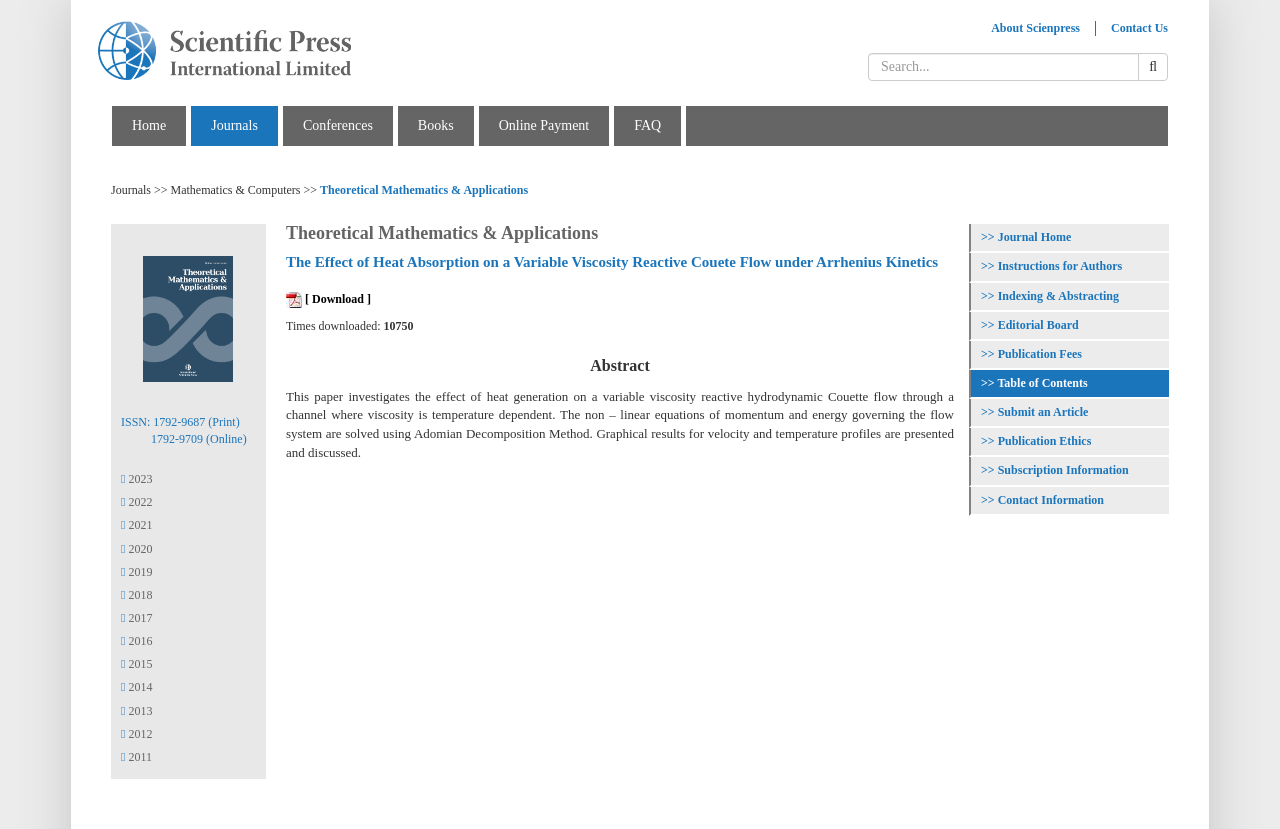Determine the main headline from the webpage and extract its text.

Theoretical Mathematics & Applications